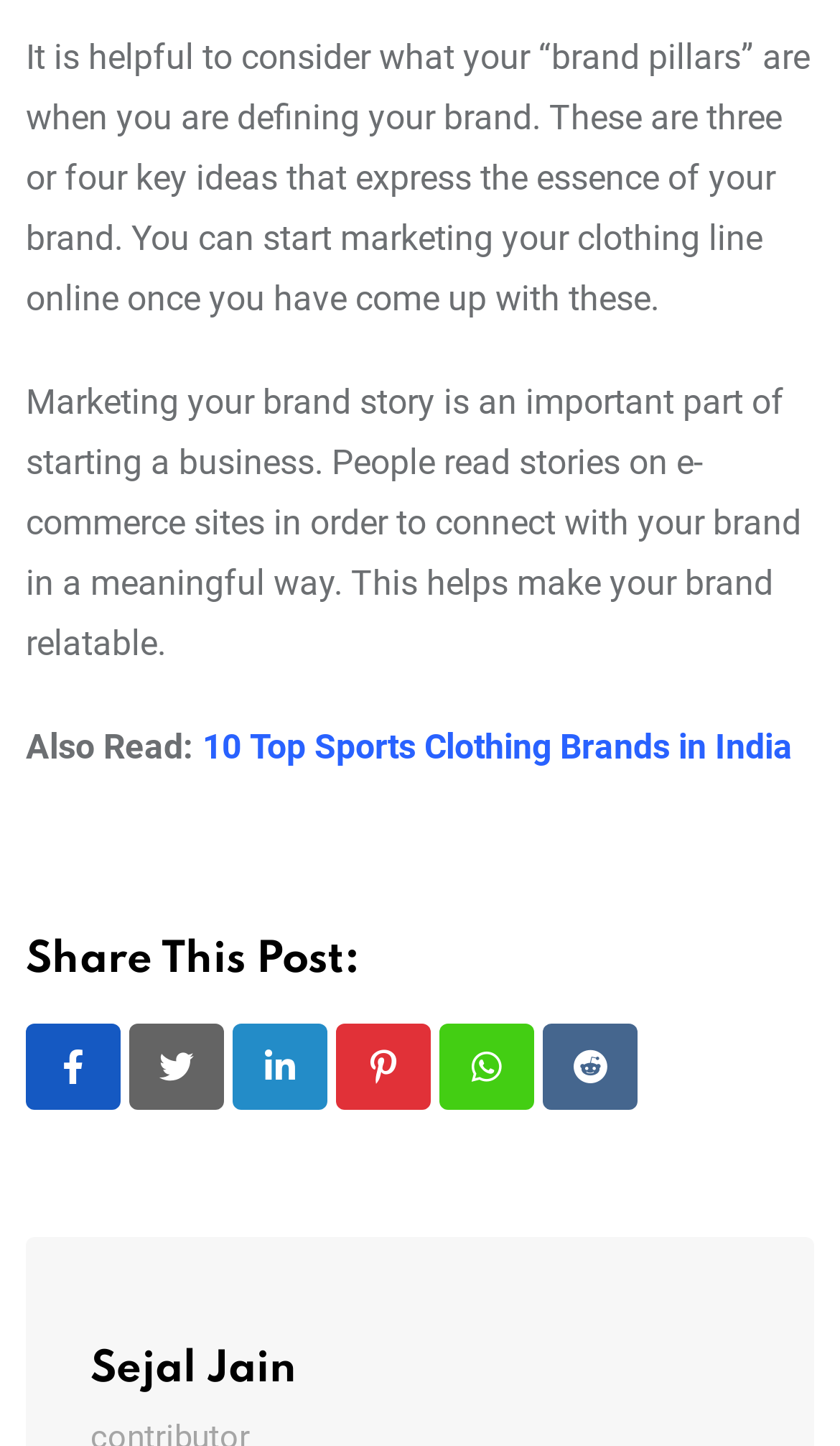How many key ideas express the essence of a brand?
Answer briefly with a single word or phrase based on the image.

Three or four